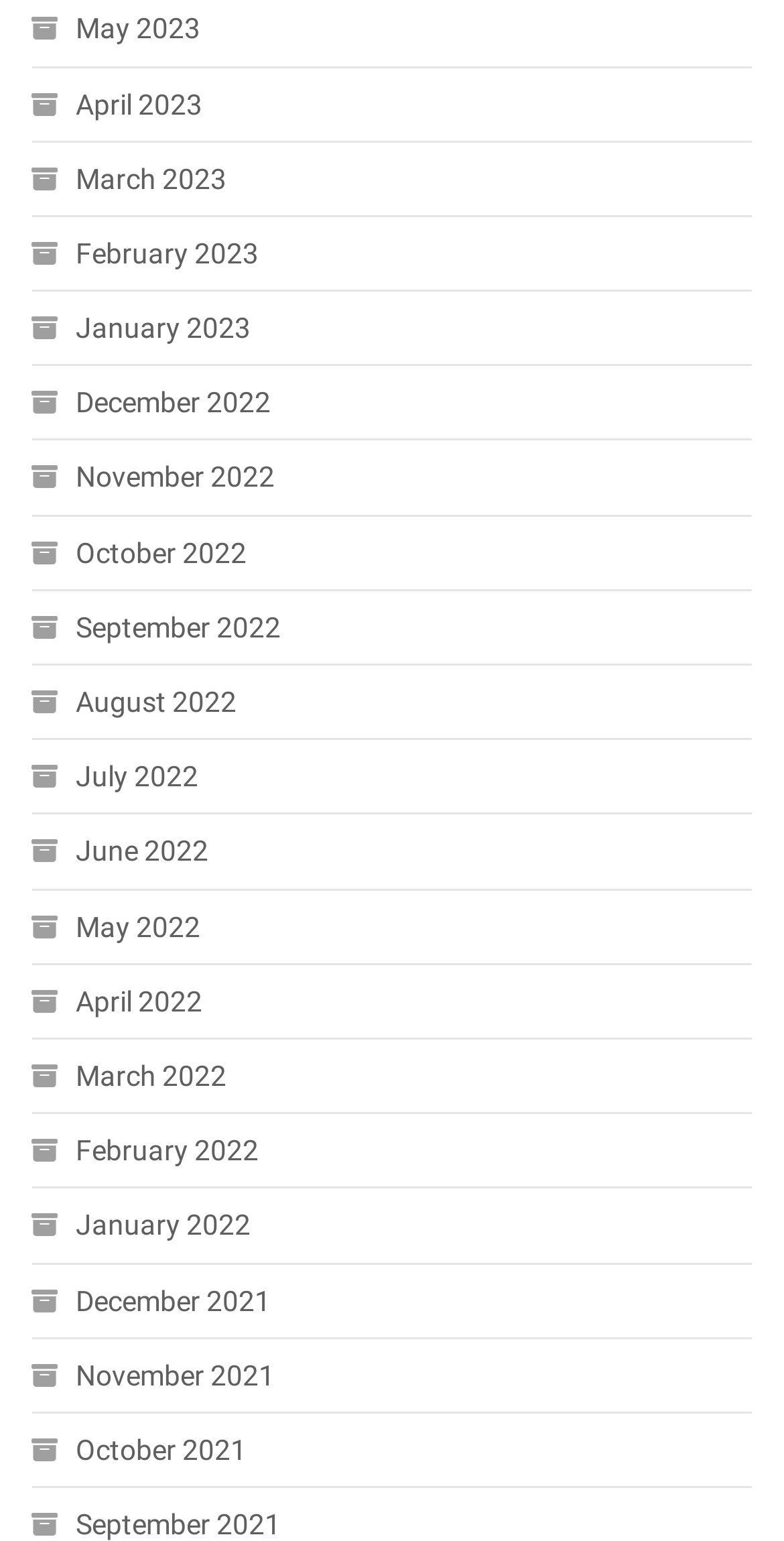Determine the bounding box coordinates of the area to click in order to meet this instruction: "View May 2023".

[0.04, 0.002, 0.255, 0.036]